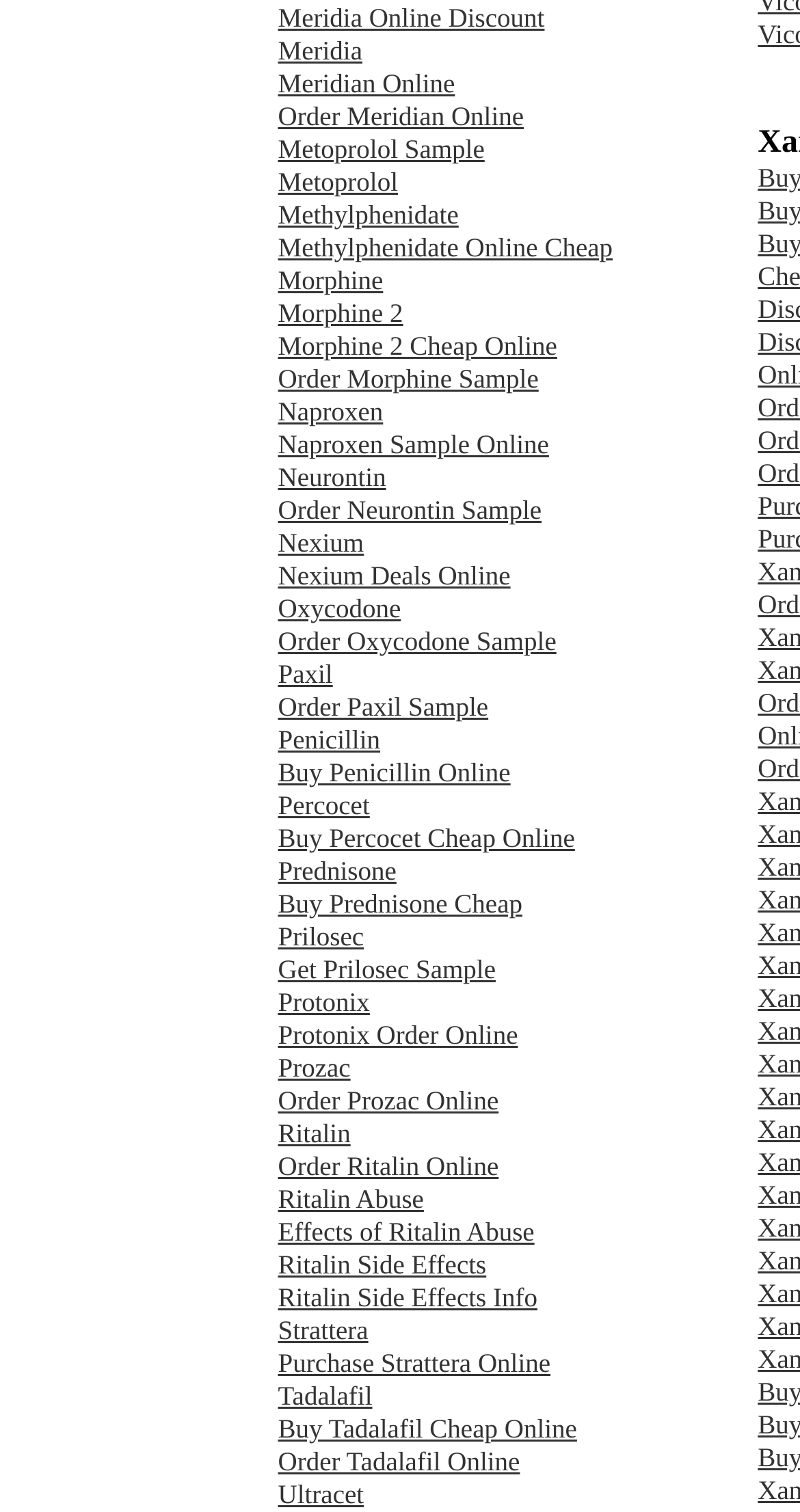Please answer the following question using a single word or phrase: 
Is there a product called Protonix on this webpage?

Yes